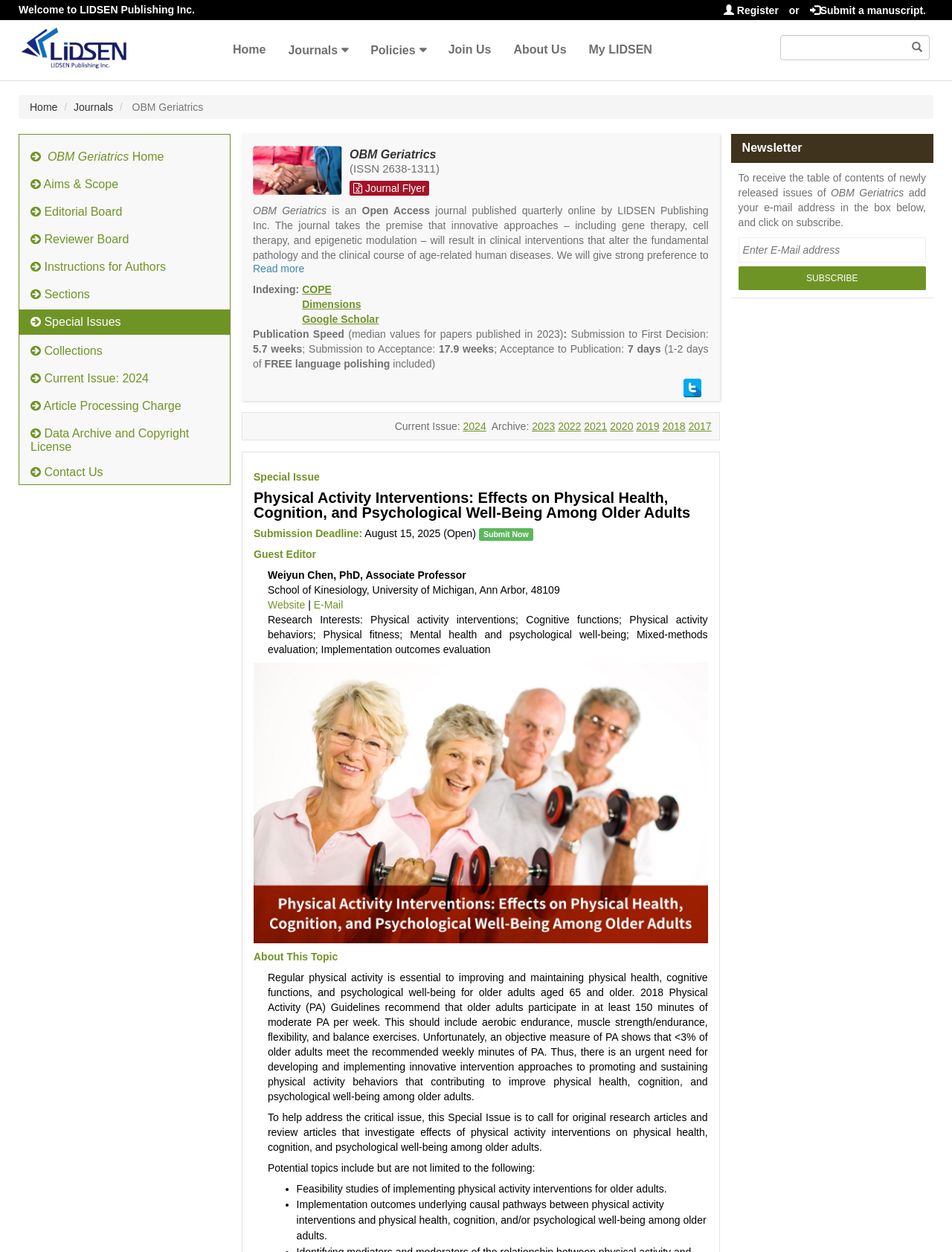Identify the bounding box coordinates of the specific part of the webpage to click to complete this instruction: "Read more".

[0.266, 0.21, 0.32, 0.219]